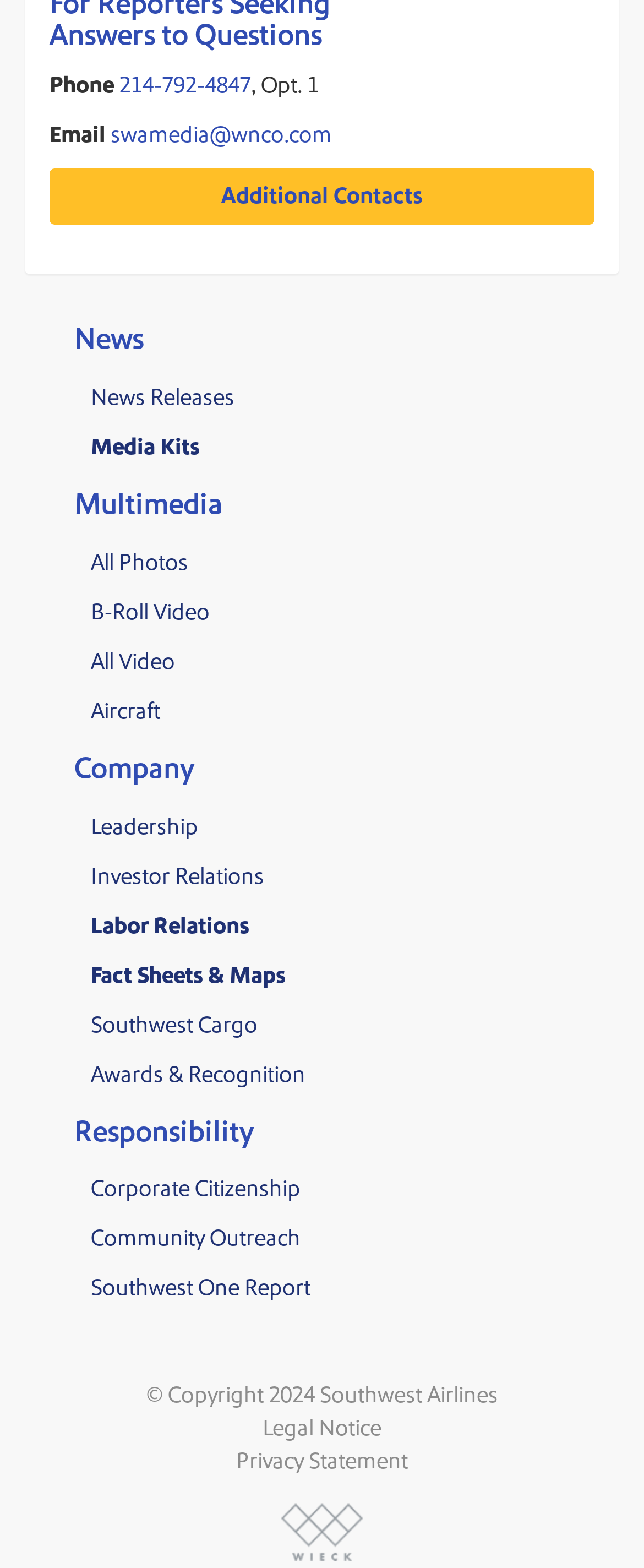How many types of multimedia are available?
Please give a detailed and elaborate explanation in response to the question.

I counted the number of links under the 'Multimedia' heading, which are 'All Photos', 'B-Roll Video', 'All Video', 'Aircraft', and found that there are 5 types of multimedia available.